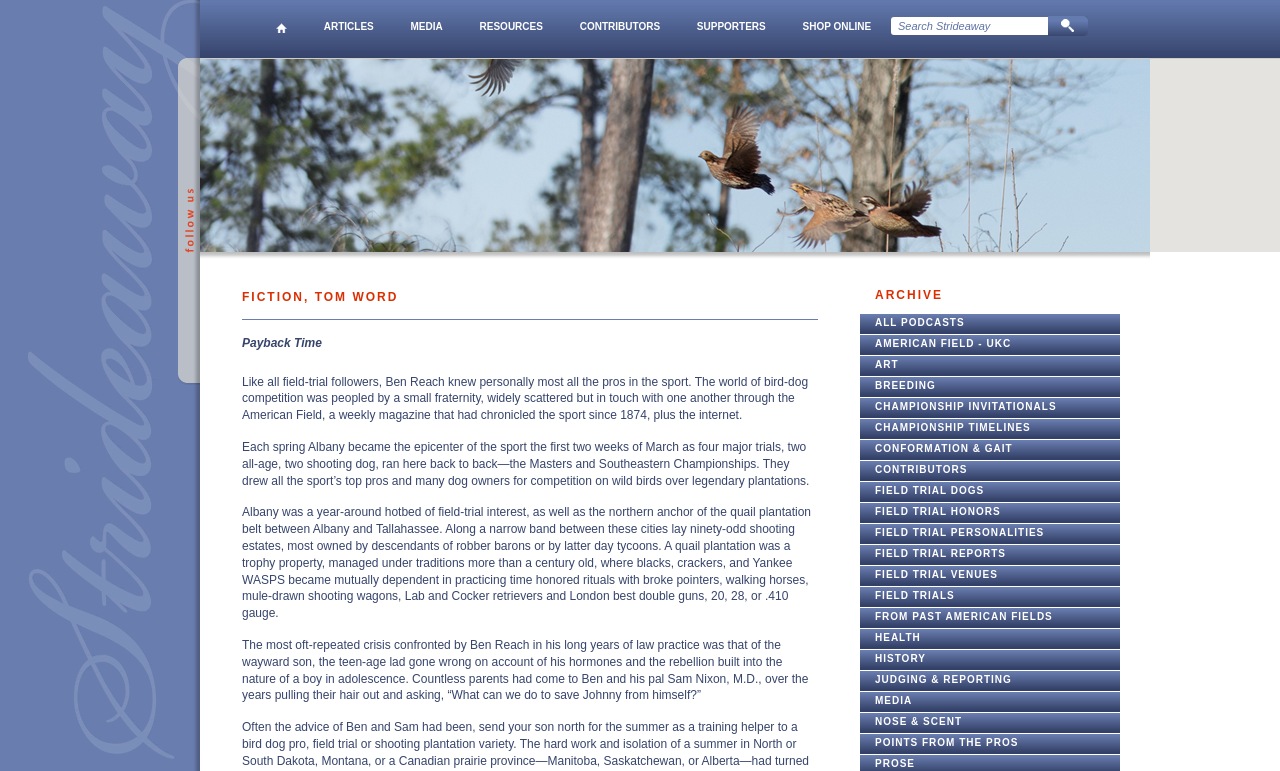Locate the bounding box coordinates of the clickable part needed for the task: "Search Strideaway".

[0.696, 0.022, 0.821, 0.045]